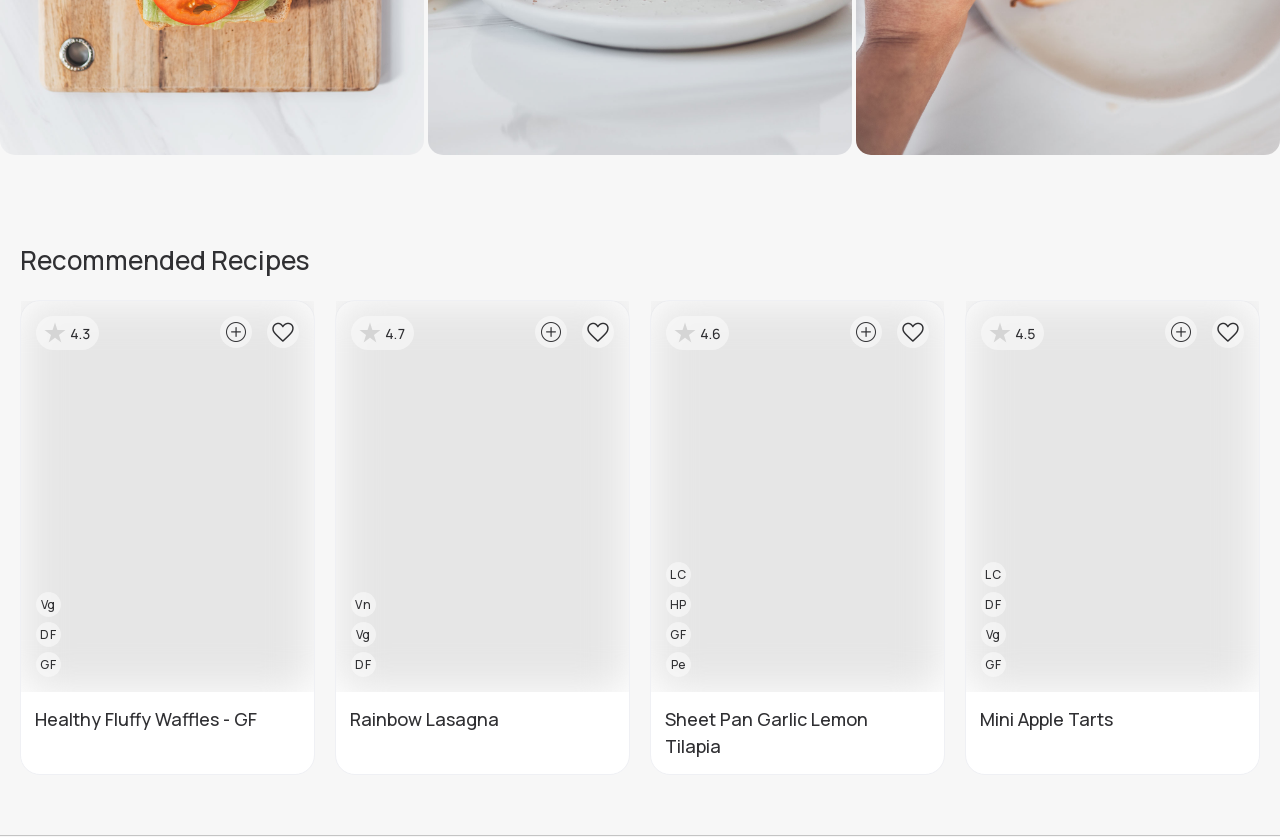How many recipes are displayed on this webpage?
Examine the image and provide an in-depth answer to the question.

There are four recipes displayed on this webpage, each represented by a link element with IDs 124, 126, 128, and 130, respectively.